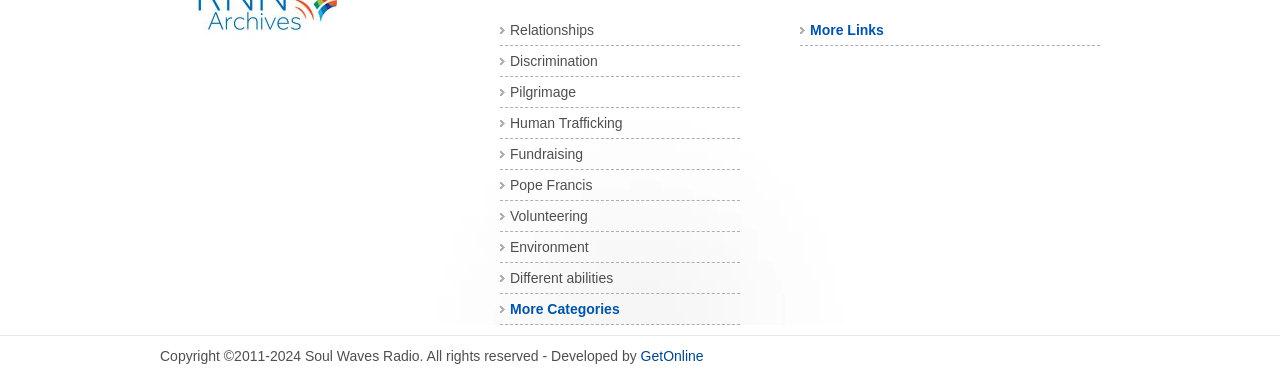Determine the bounding box coordinates of the UI element described by: "Fundraising".

[0.398, 0.388, 0.456, 0.43]